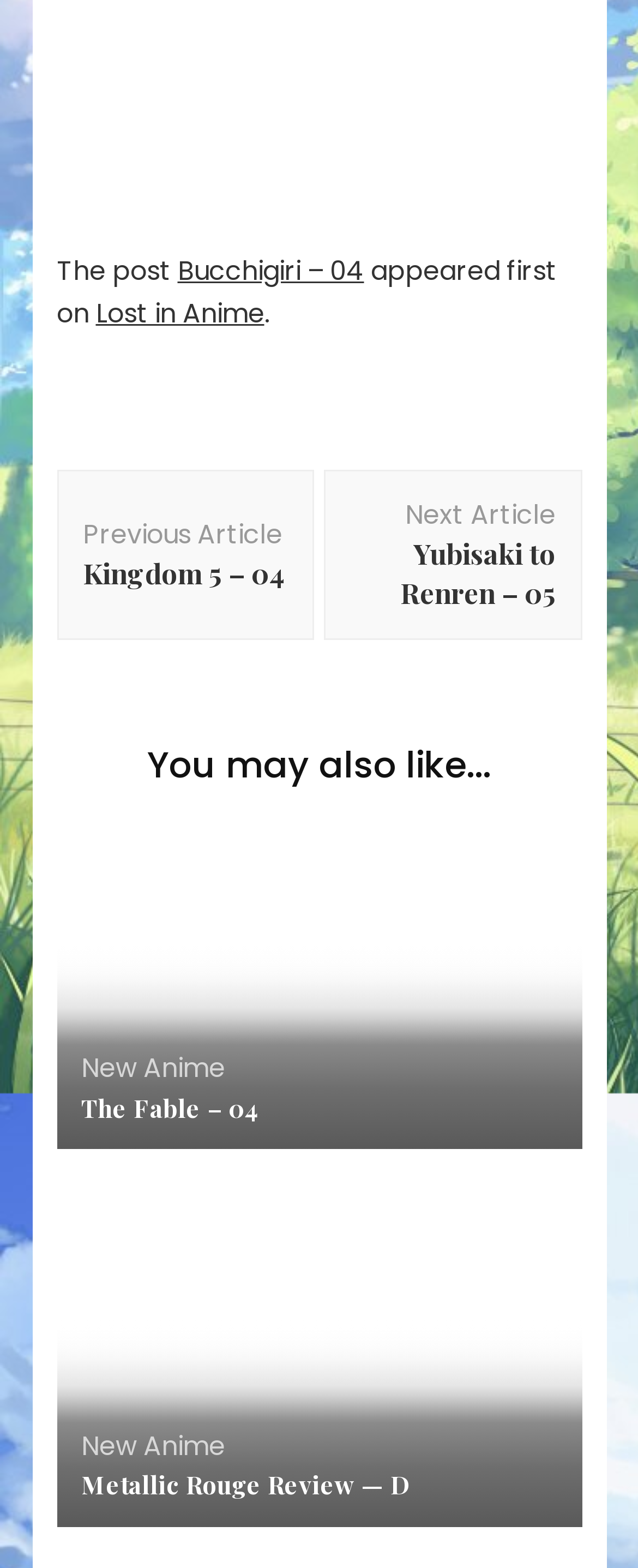Kindly determine the bounding box coordinates of the area that needs to be clicked to fulfill this instruction: "Visit the 'Lost in Anime' website".

[0.15, 0.188, 0.414, 0.212]